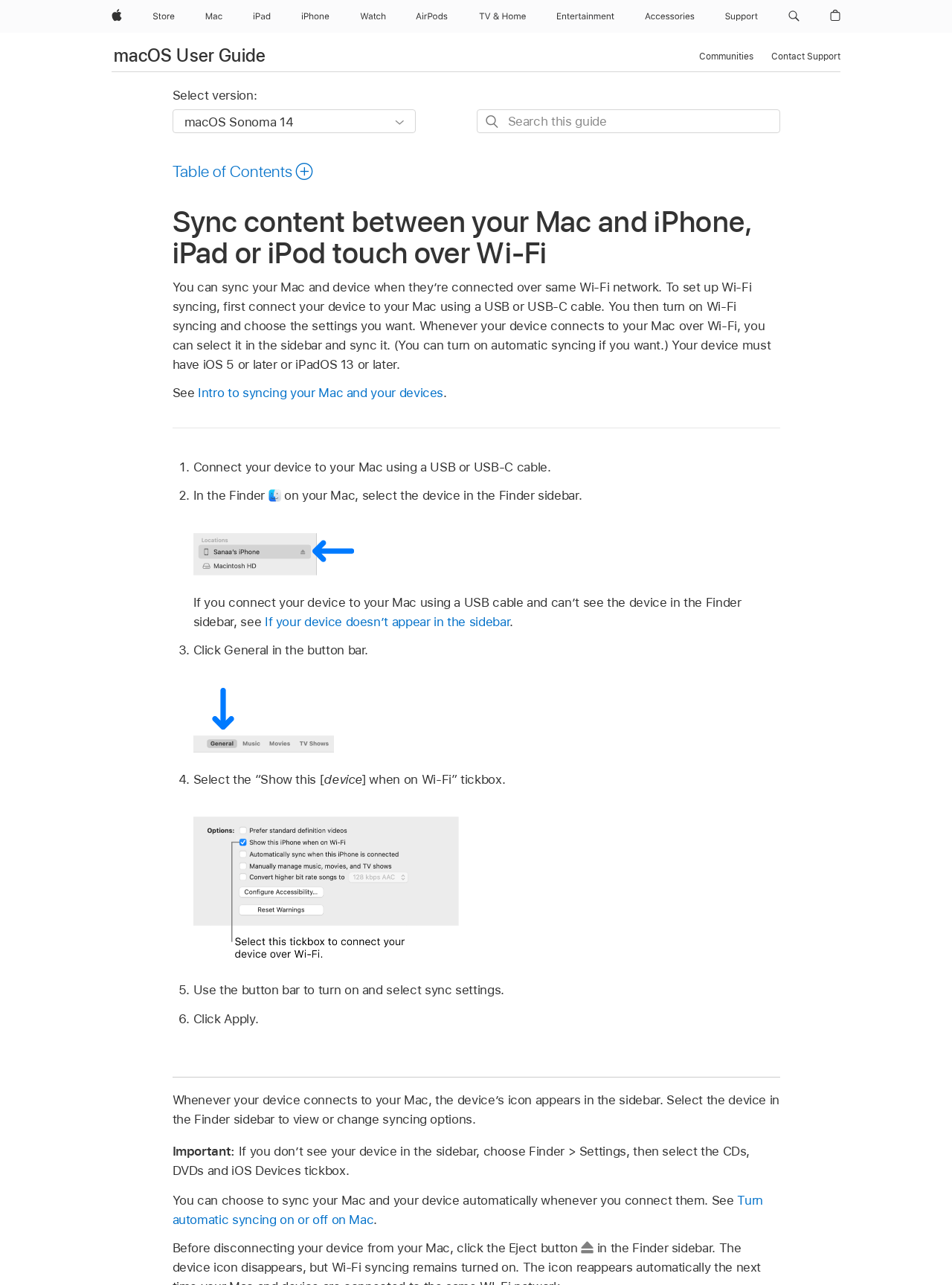Respond with a single word or phrase to the following question:
What is the purpose of the 'Show this device' option?

Select device for syncing